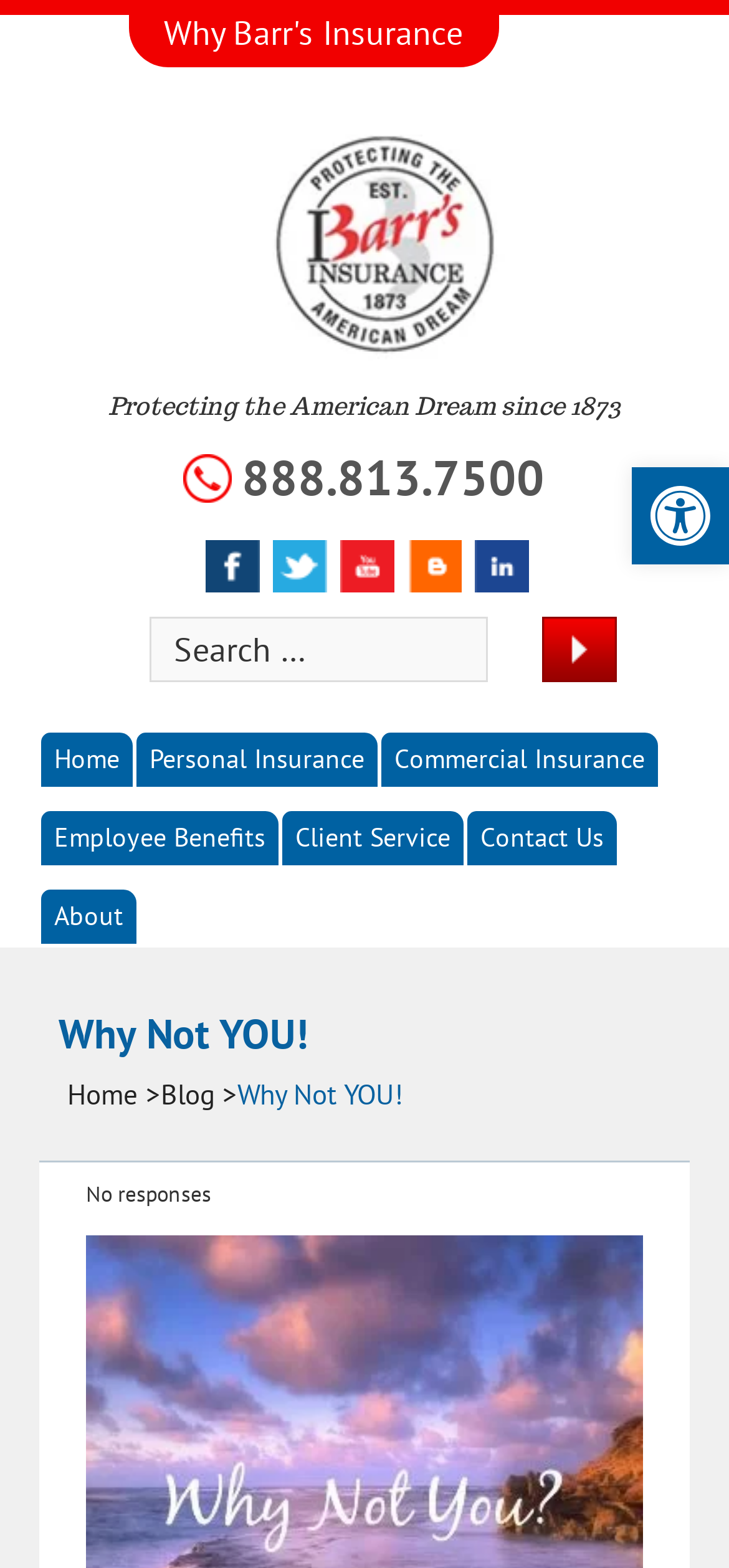What is the name of the insurance company?
Please provide a single word or phrase as your answer based on the image.

Barr's Insurance